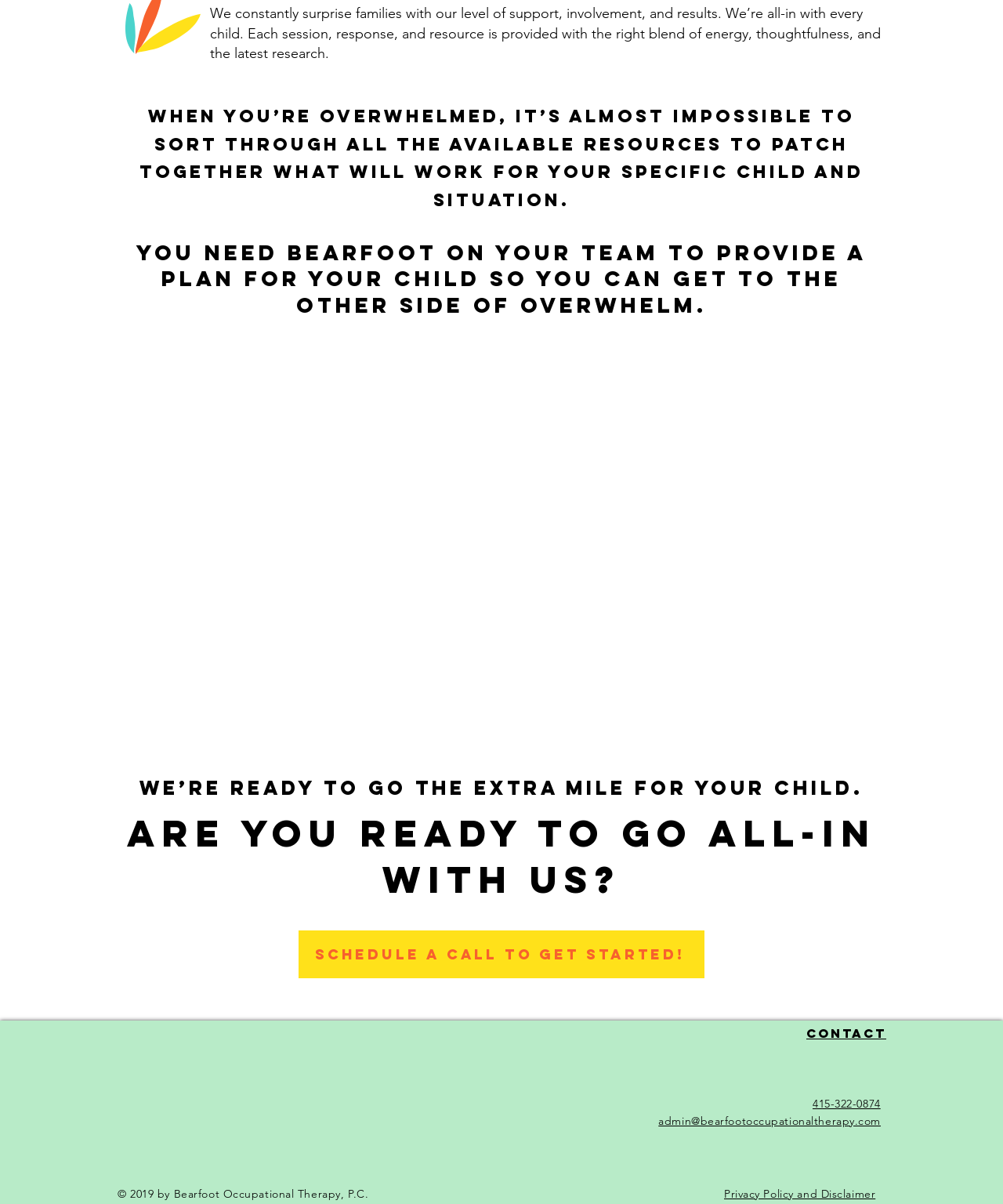What is the name of the image on the webpage?
Using the information from the image, give a concise answer in one word or a short phrase.

morgan-david-de-lossy-FEX0KgEik4o-unsplash